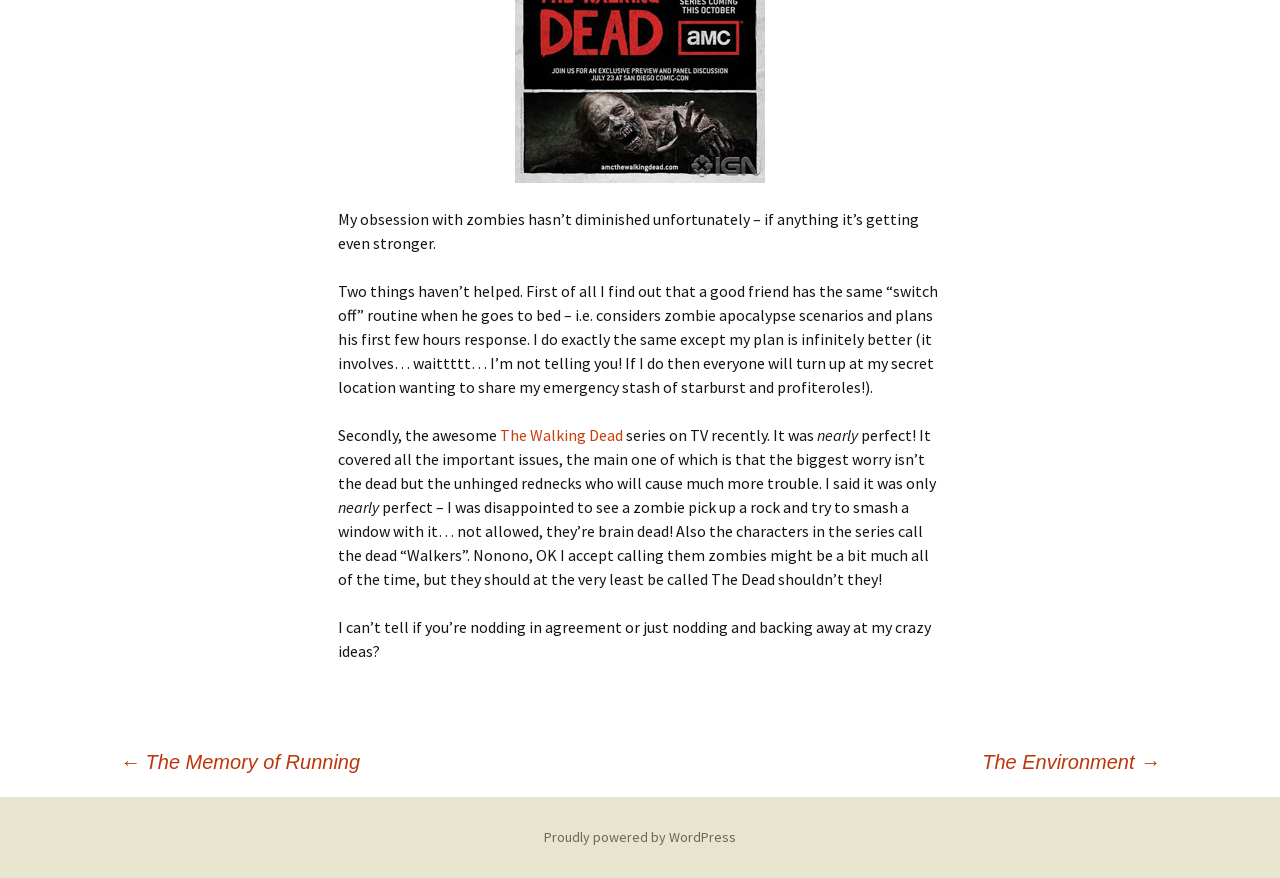Locate the bounding box of the UI element described by: "Proudly powered by WordPress" in the given webpage screenshot.

[0.425, 0.943, 0.575, 0.964]